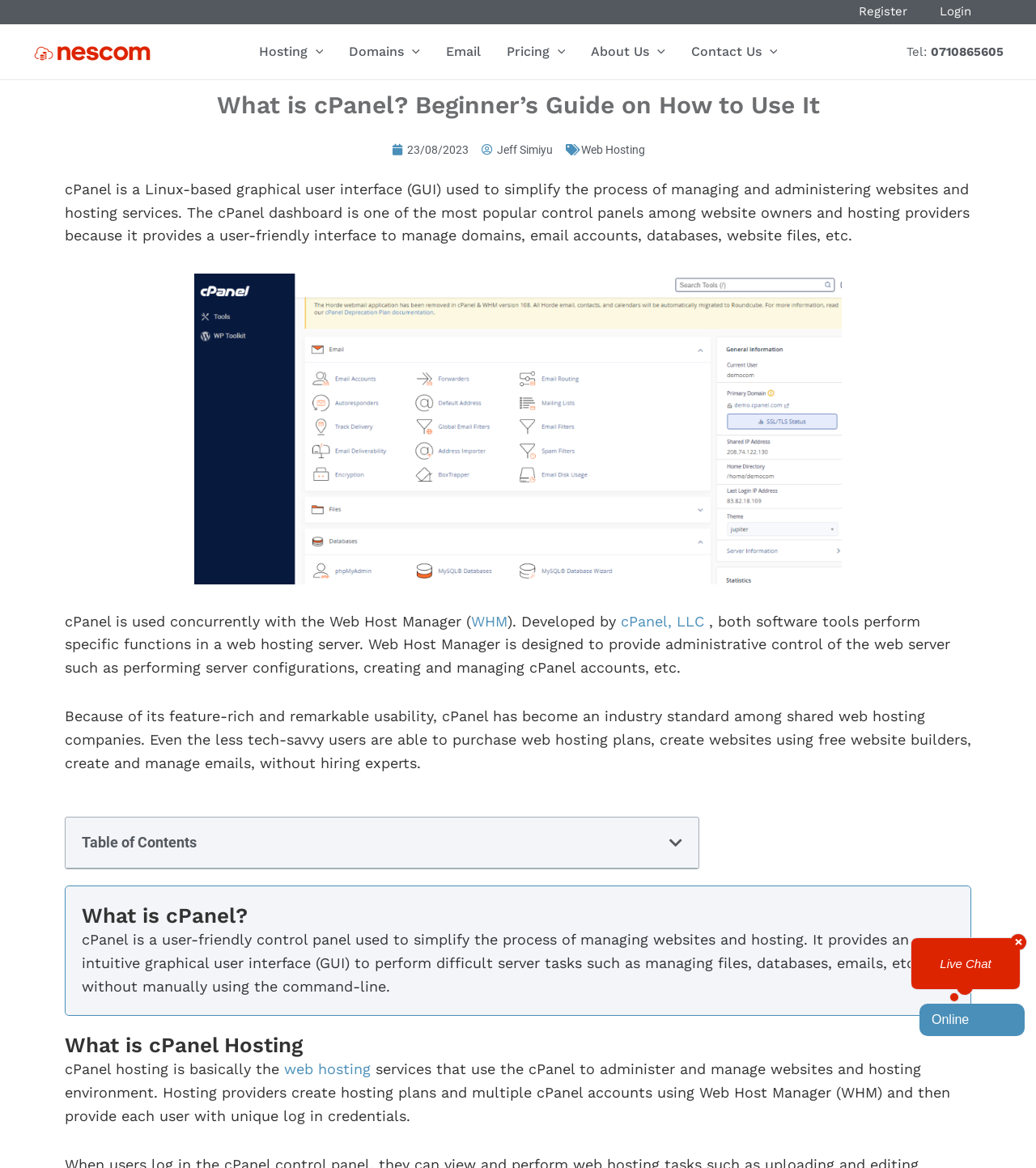What is the relationship between cPanel and WHM?
Kindly offer a comprehensive and detailed response to the question.

According to the webpage, cPanel is used concurrently with the Web Host Manager (WHM). Both software tools perform specific functions in a web hosting server. Web Host Manager is designed to provide administrative control of the web server such as performing server configurations, creating and managing cPanel accounts, etc.